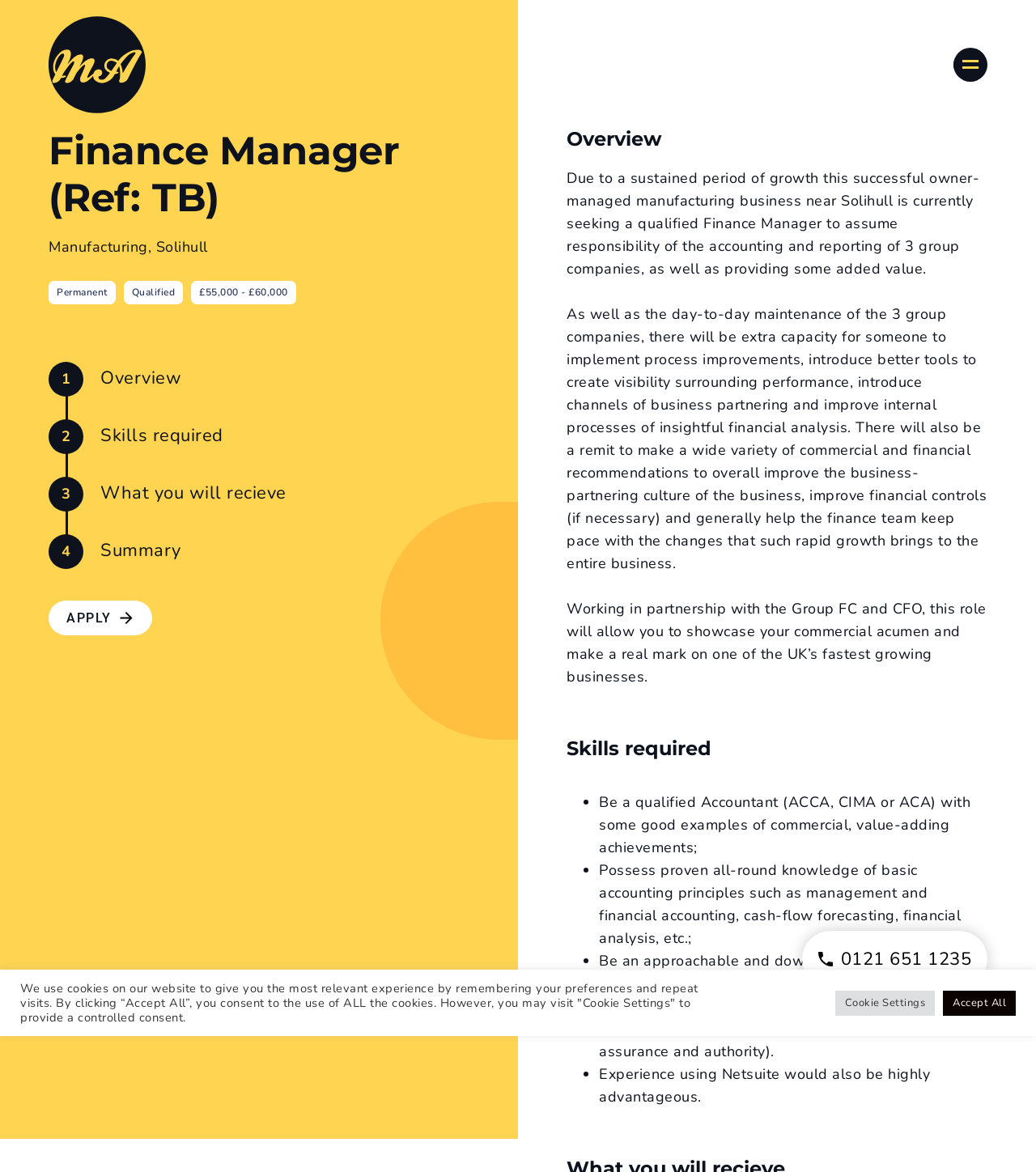What is the required qualification for the job?
Please provide a single word or phrase as the answer based on the screenshot.

Qualified Accountant